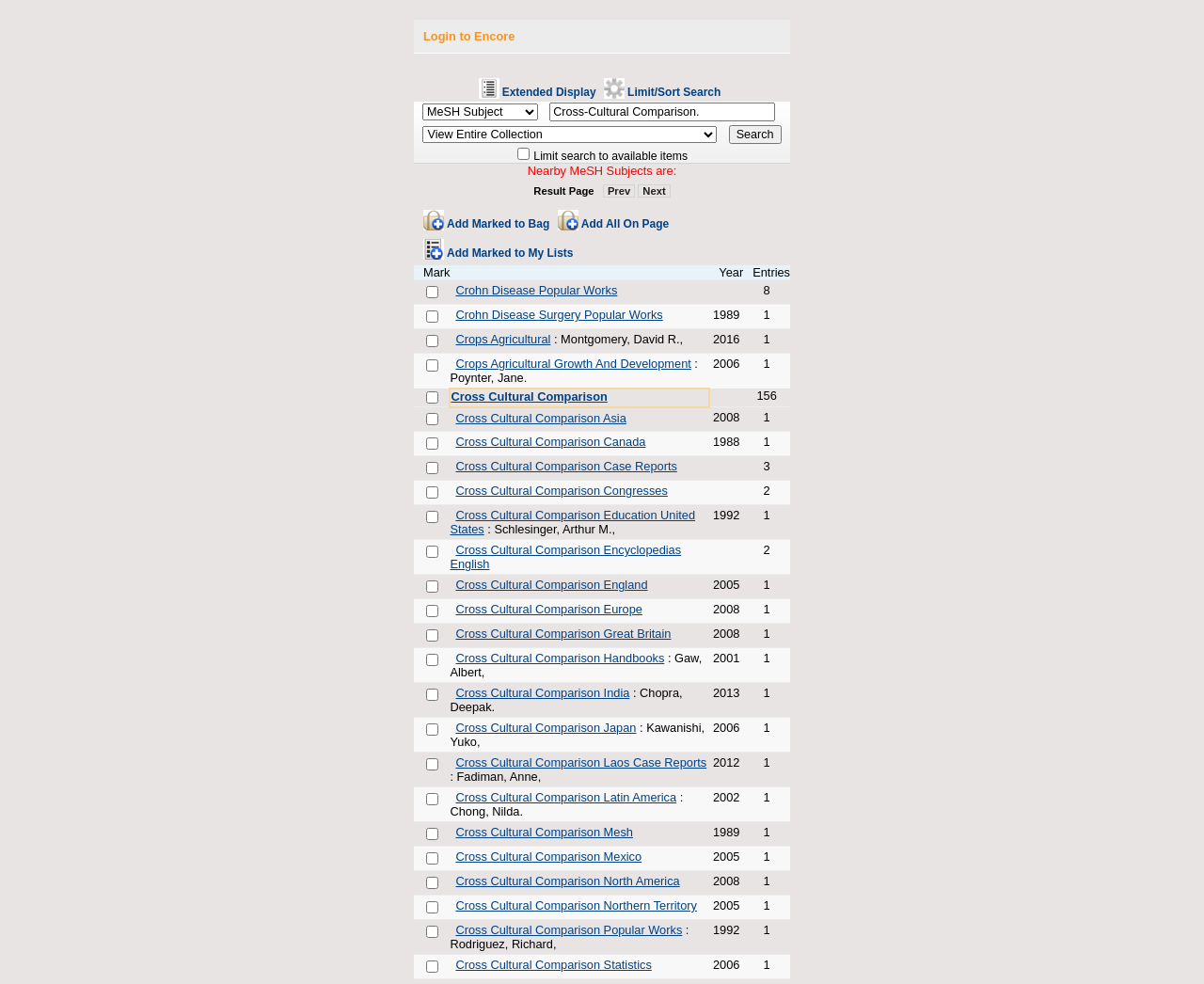Find and provide the bounding box coordinates for the UI element described with: "Prev".

[0.501, 0.187, 0.528, 0.201]